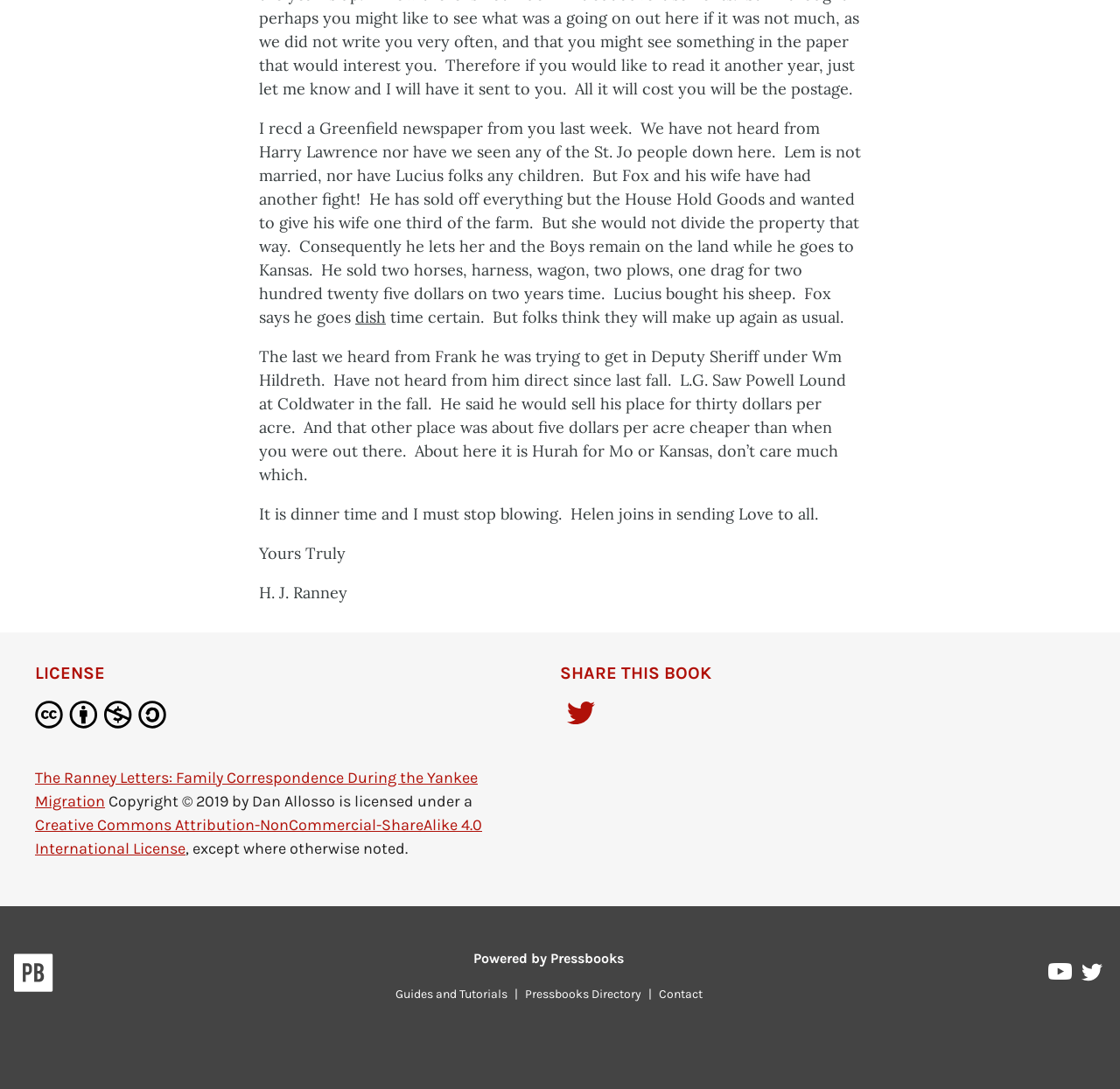Locate the bounding box of the UI element described in the following text: "Contact".

[0.582, 0.906, 0.633, 0.919]